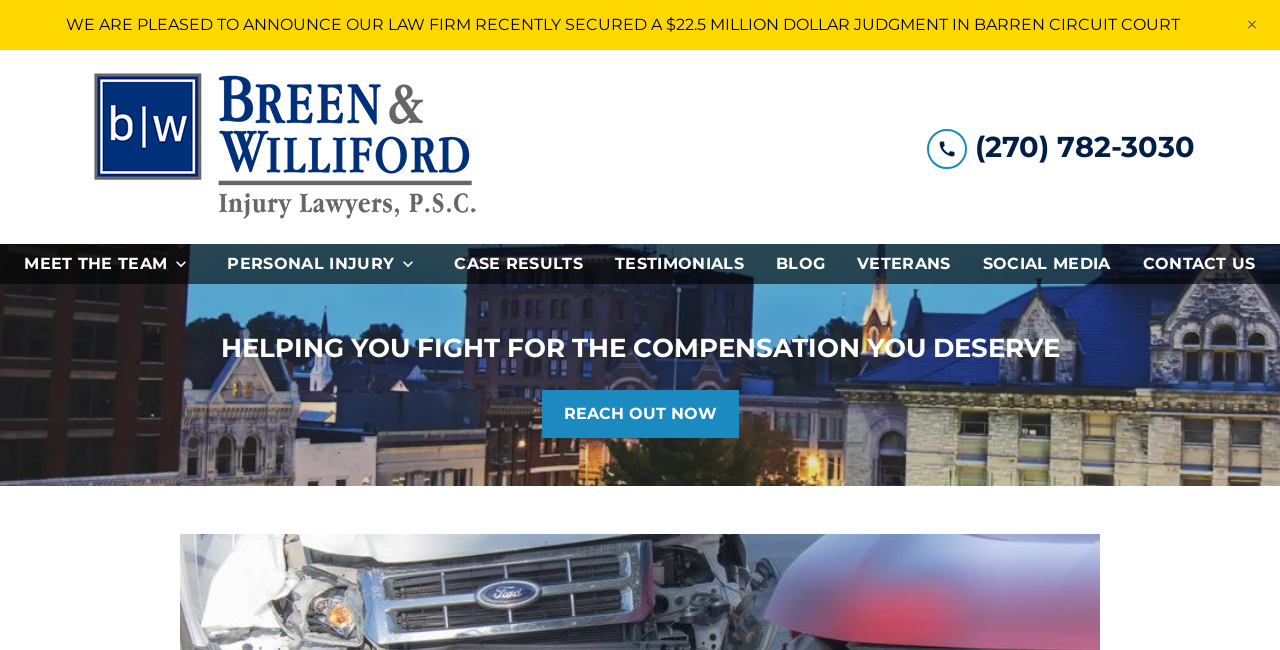Determine the bounding box coordinates in the format (top-left x, top-left y, bottom-right x, bottom-right y). Ensure all values are floating point numbers between 0 and 1. Identify the bounding box of the UI element described by: aria-label="link to home page"

[0.066, 0.102, 0.379, 0.351]